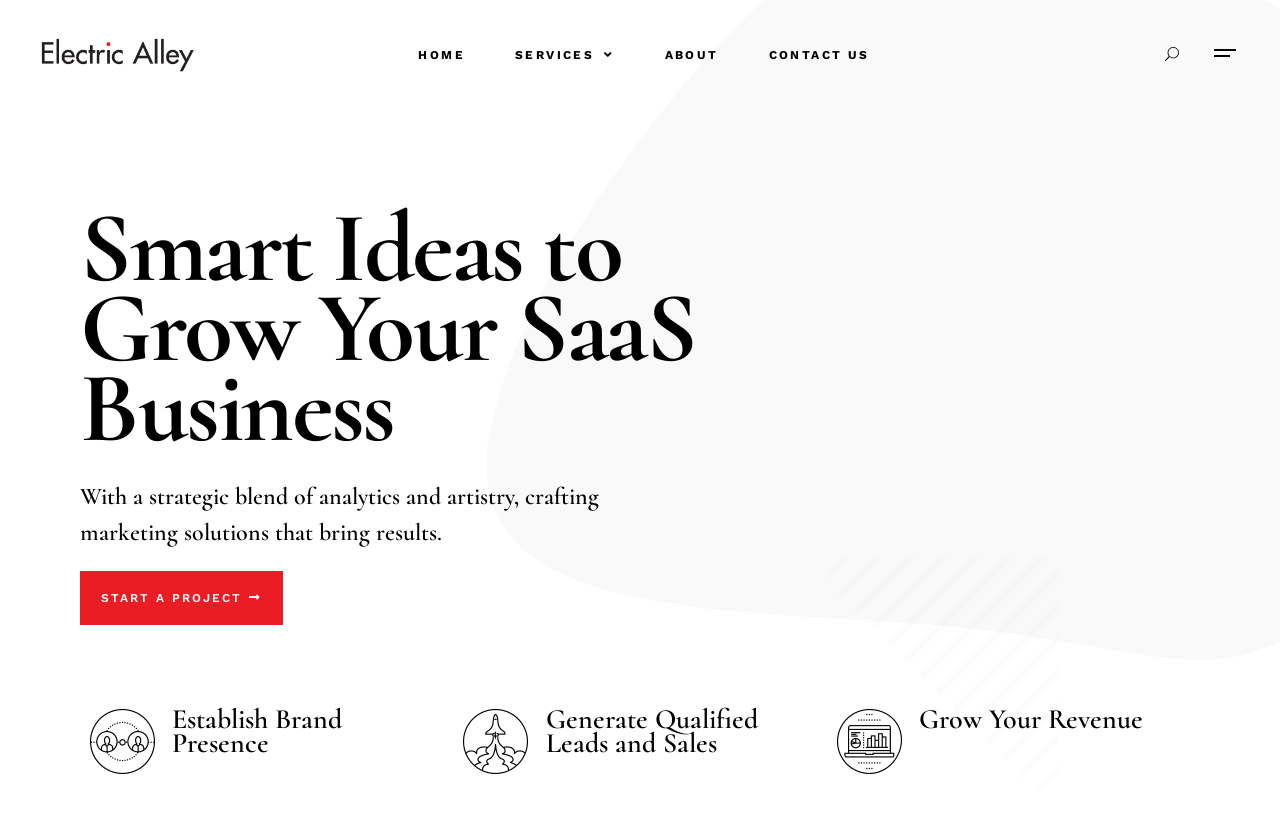What is the theme of the images?
Provide an in-depth and detailed explanation in response to the question.

The images on the webpage feature triangles, such as the 'home page triange lite' image and the 'EA-Features-1' image.